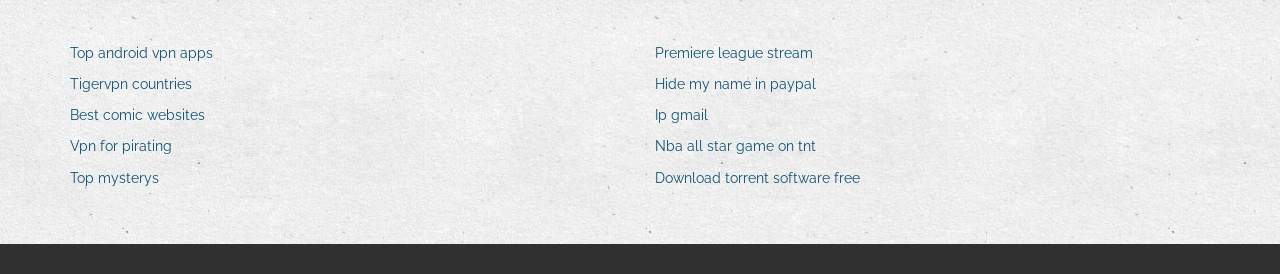Answer the question below in one word or phrase:
How many links are related to sports?

2